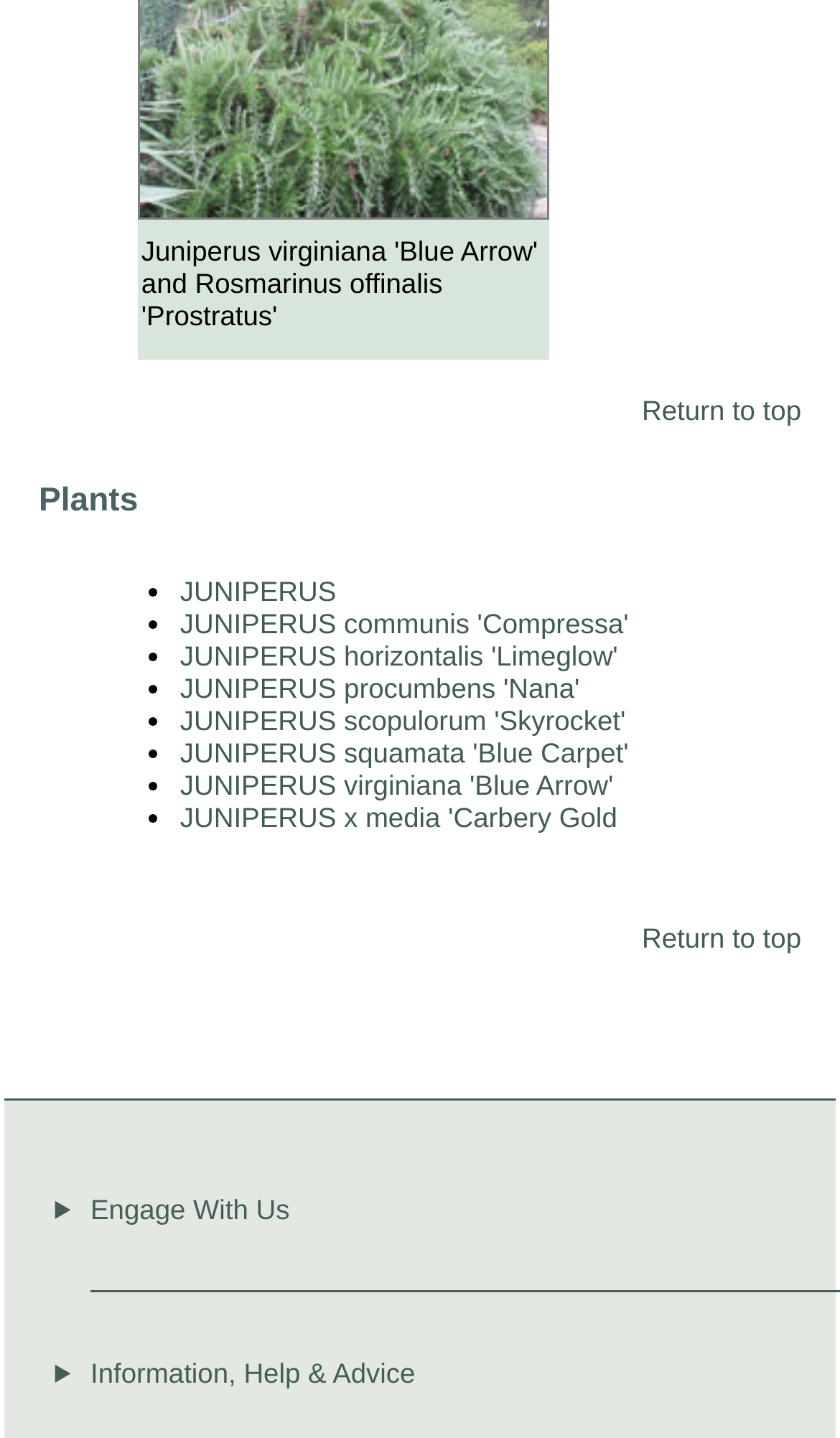Please identify the coordinates of the bounding box for the clickable region that will accomplish this instruction: "click on 'Return to top' at the bottom".

[0.764, 0.641, 0.954, 0.663]